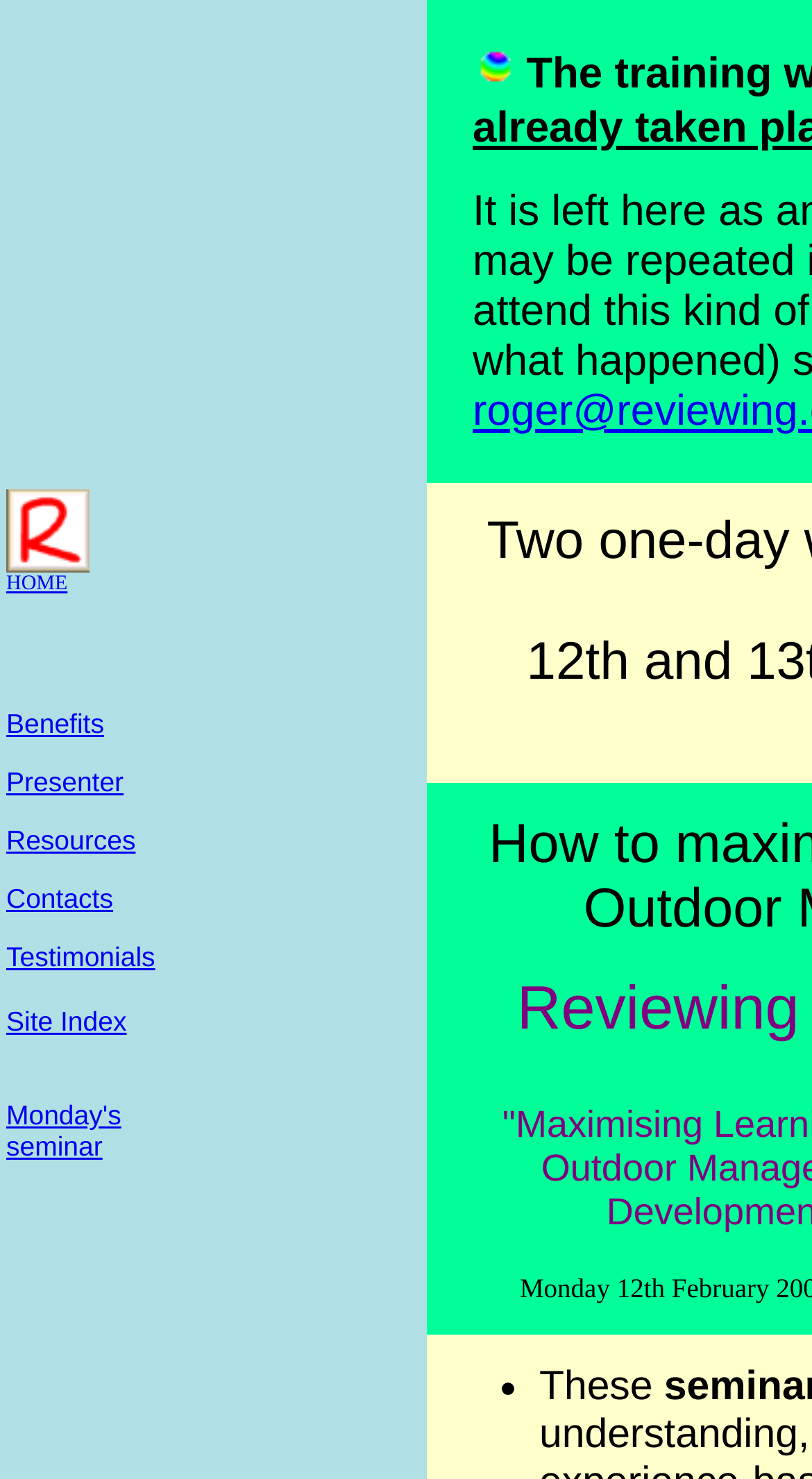For the given element description Contacts, determine the bounding box coordinates of the UI element. The coordinates should follow the format (top-left x, top-left y, bottom-right x, bottom-right y) and be within the range of 0 to 1.

[0.008, 0.597, 0.139, 0.618]